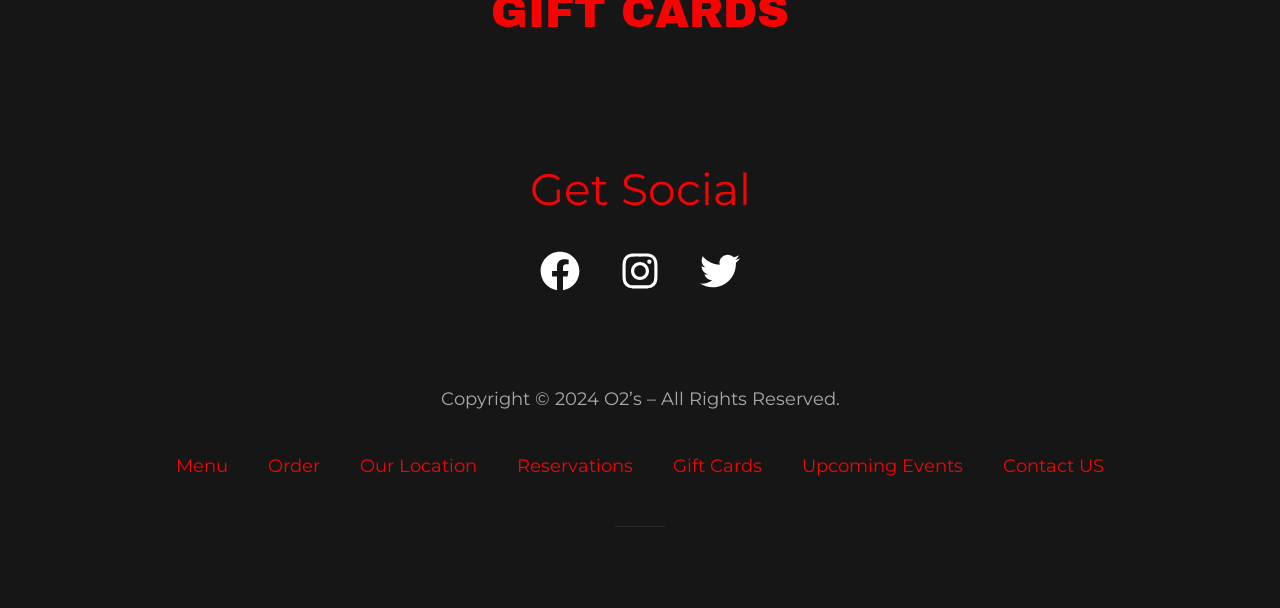Please identify the bounding box coordinates of the clickable area that will allow you to execute the instruction: "Order now".

[0.194, 0.726, 0.266, 0.808]